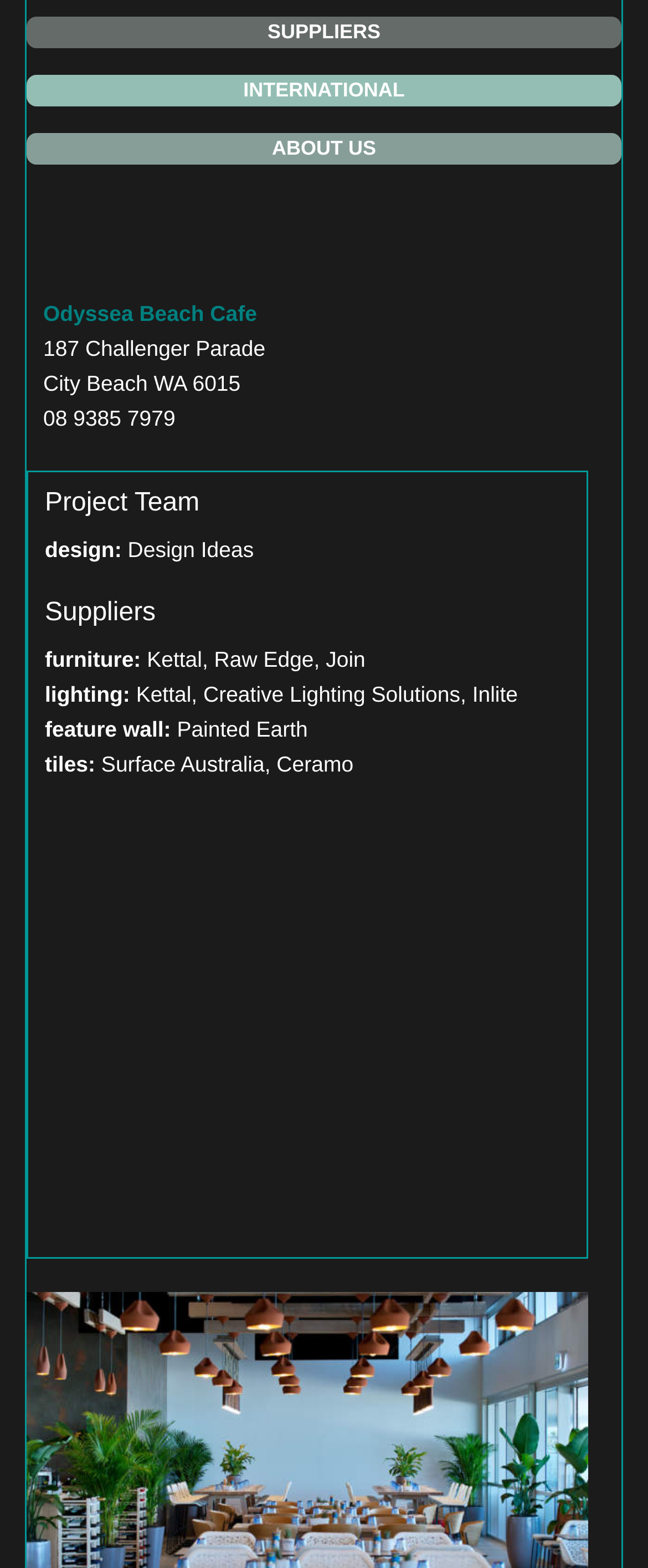Find the bounding box of the UI element described as: "9385 7979". The bounding box coordinates should be given as four float values between 0 and 1, i.e., [left, top, right, bottom].

[0.113, 0.258, 0.271, 0.274]